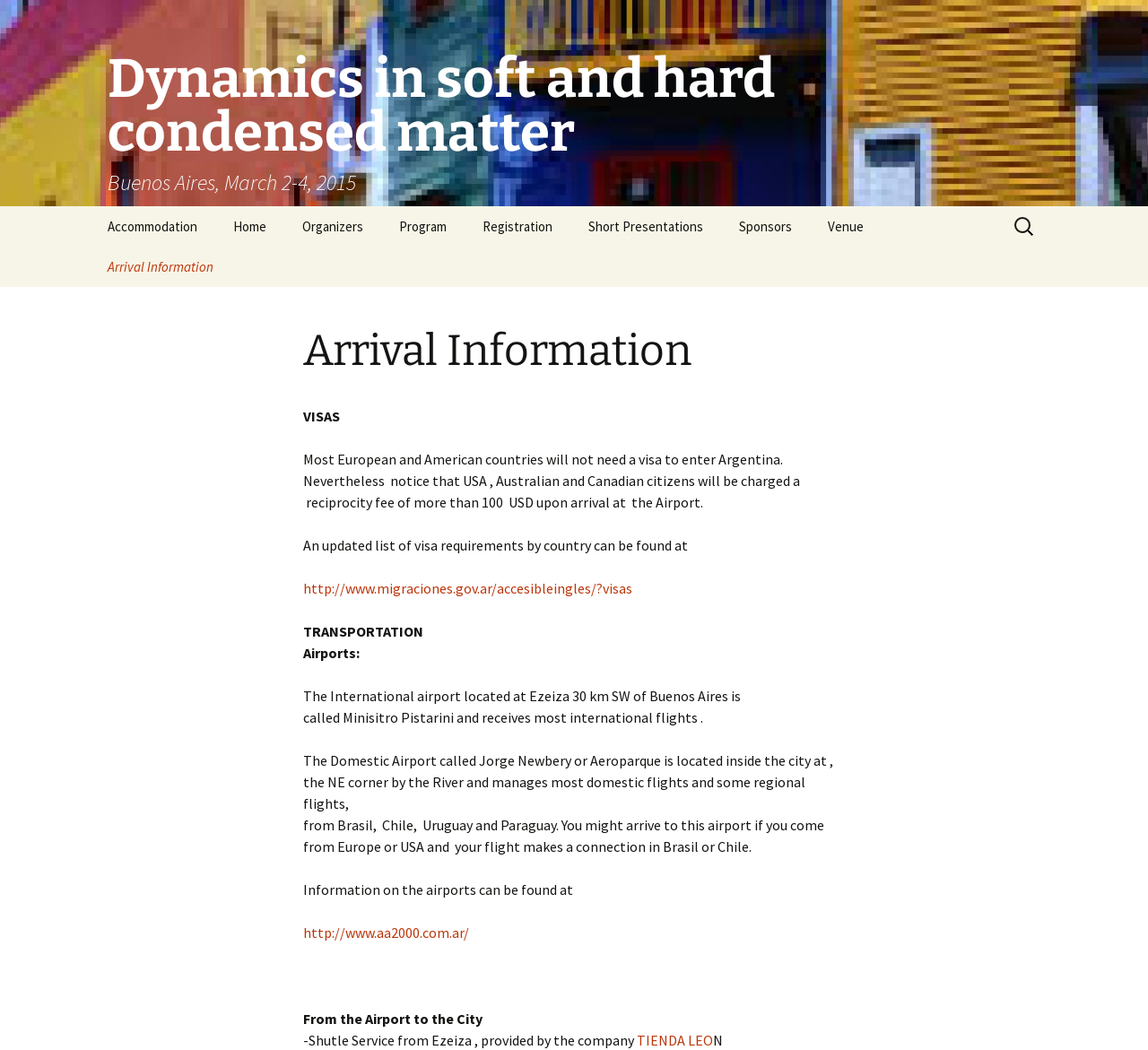Please find the bounding box coordinates of the clickable region needed to complete the following instruction: "Search for something". The bounding box coordinates must consist of four float numbers between 0 and 1, i.e., [left, top, right, bottom].

[0.88, 0.197, 0.906, 0.234]